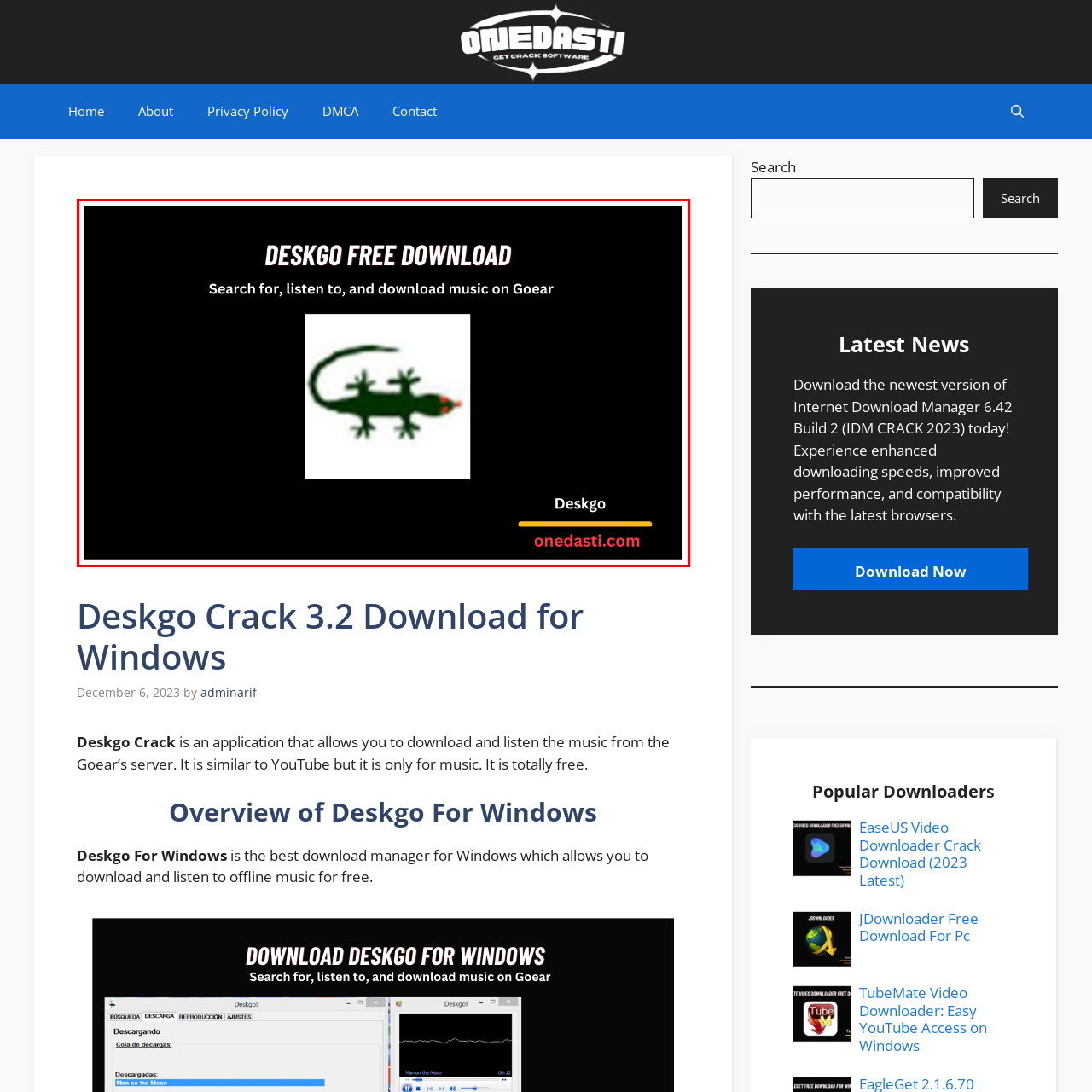Direct your attention to the image marked by the red box and answer the given question using a single word or phrase:
What is the purpose of the tagline?

to convey the app's purpose